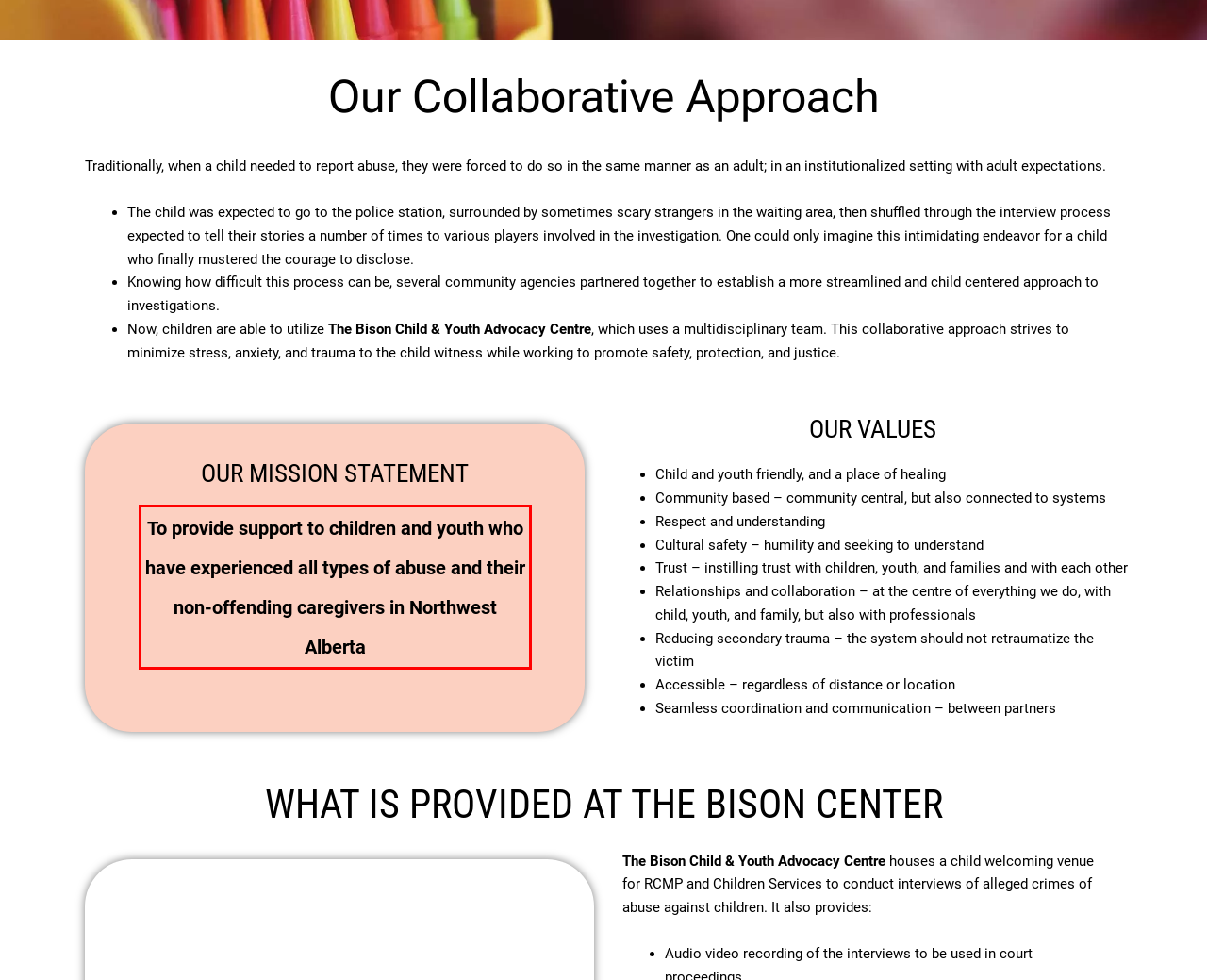Analyze the red bounding box in the provided webpage screenshot and generate the text content contained within.

To provide support to children and youth who have experienced all types of abuse and their non-offending caregivers in Northwest Alberta